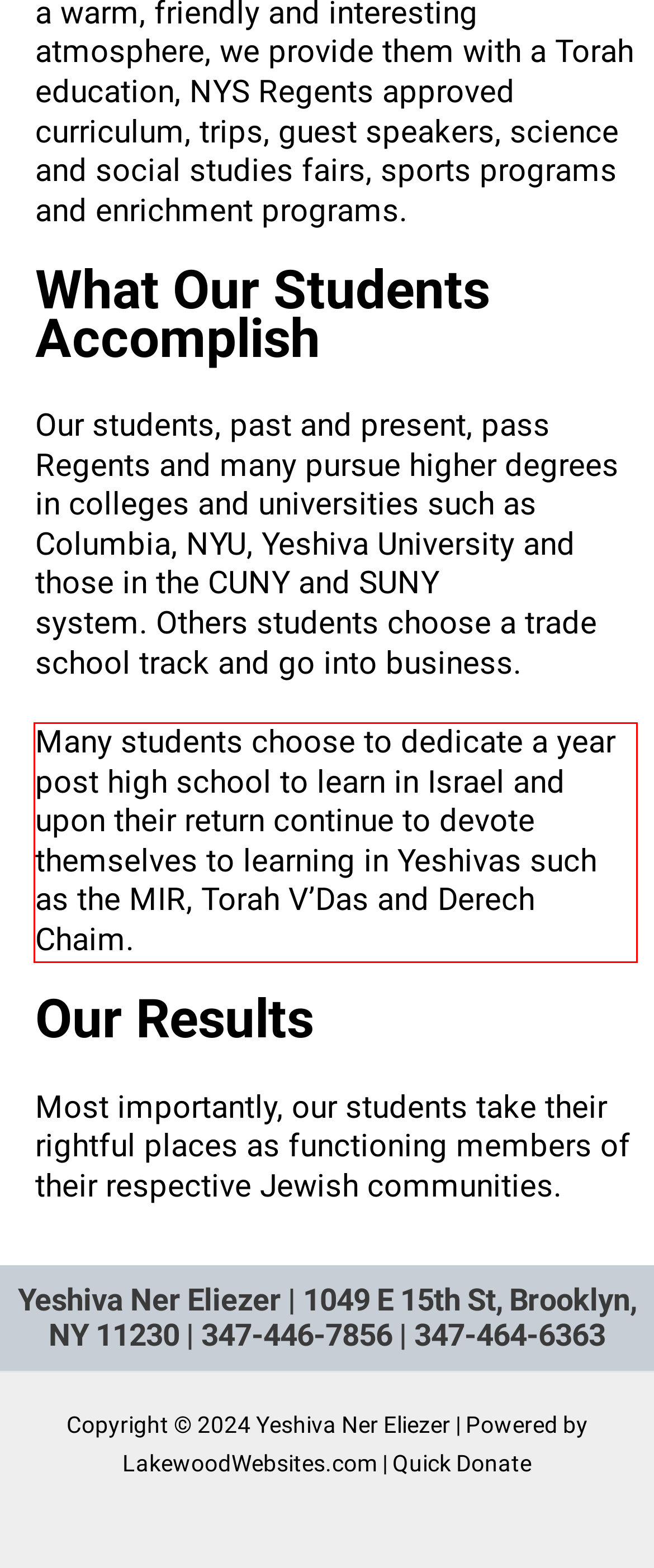You have a screenshot of a webpage where a UI element is enclosed in a red rectangle. Perform OCR to capture the text inside this red rectangle.

Many students choose to dedicate a year post high school to learn in Israel and upon their return continue to devote themselves to learning in Yeshivas such as the MIR, Torah V’Das and Derech Chaim.